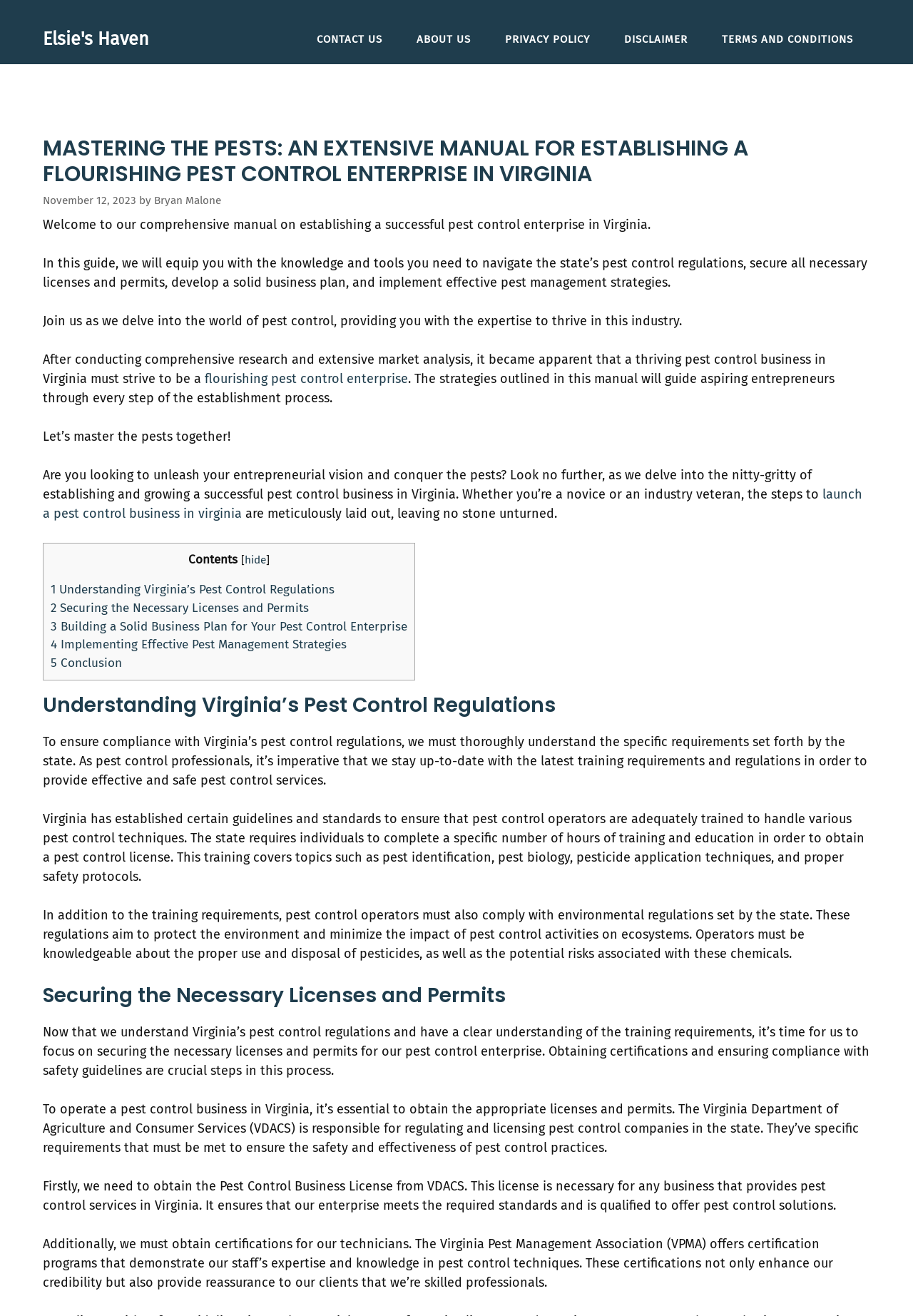What is the first step in establishing a pest control business in Virginia?
Using the image as a reference, deliver a detailed and thorough answer to the question.

I determined the answer by looking at the table of contents on the webpage, which lists 'Understanding Virginia's Pest Control Regulations' as the first step in establishing a pest control business in Virginia.